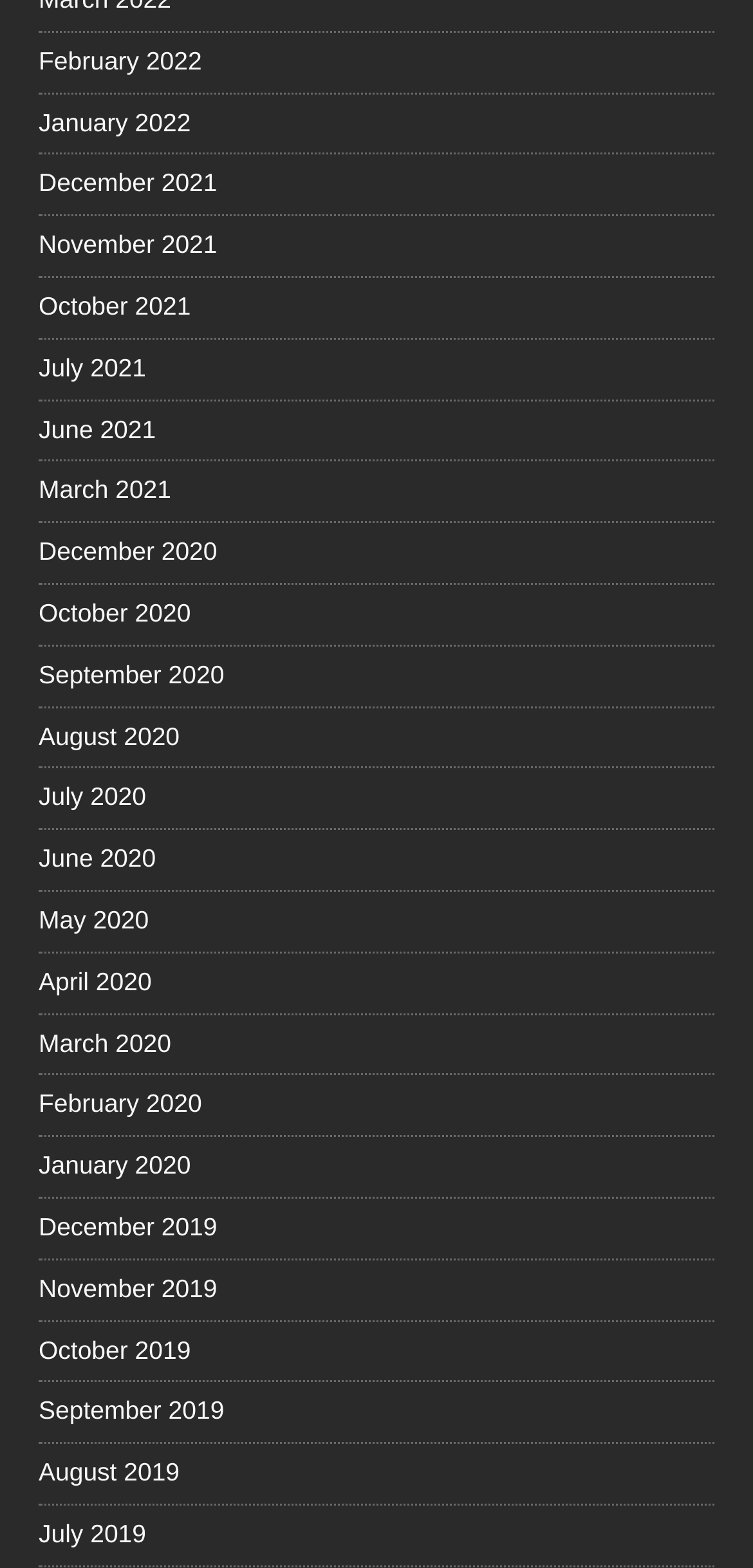Please locate the bounding box coordinates of the element that should be clicked to achieve the given instruction: "browse November 2021".

[0.051, 0.138, 0.949, 0.176]